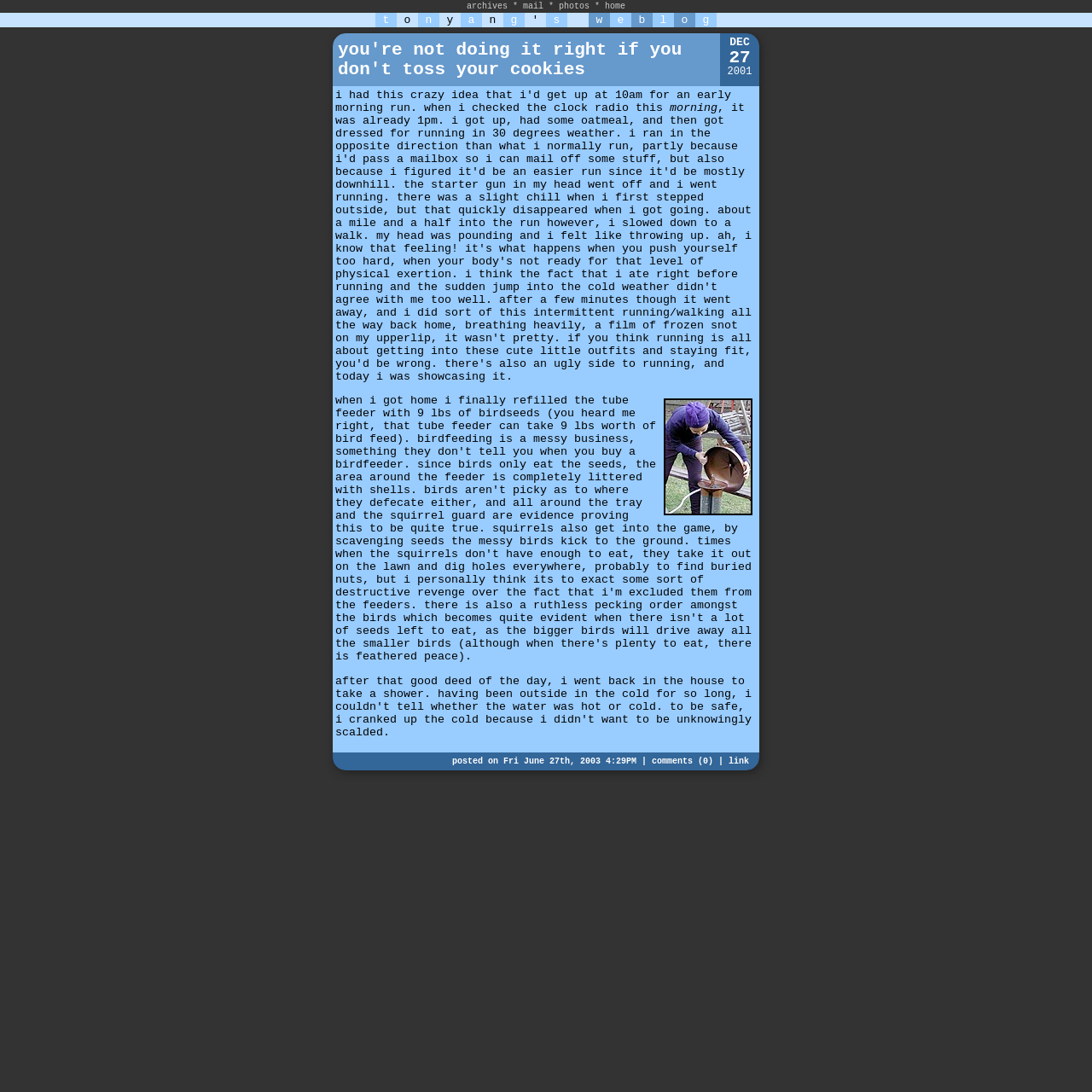What is the name of the blogger?
Please answer the question with a detailed and comprehensive explanation.

The name of the blogger can be inferred from the text 'tonyang's web log' which appears multiple times on the webpage, suggesting that the blogger's name is Tonyang.